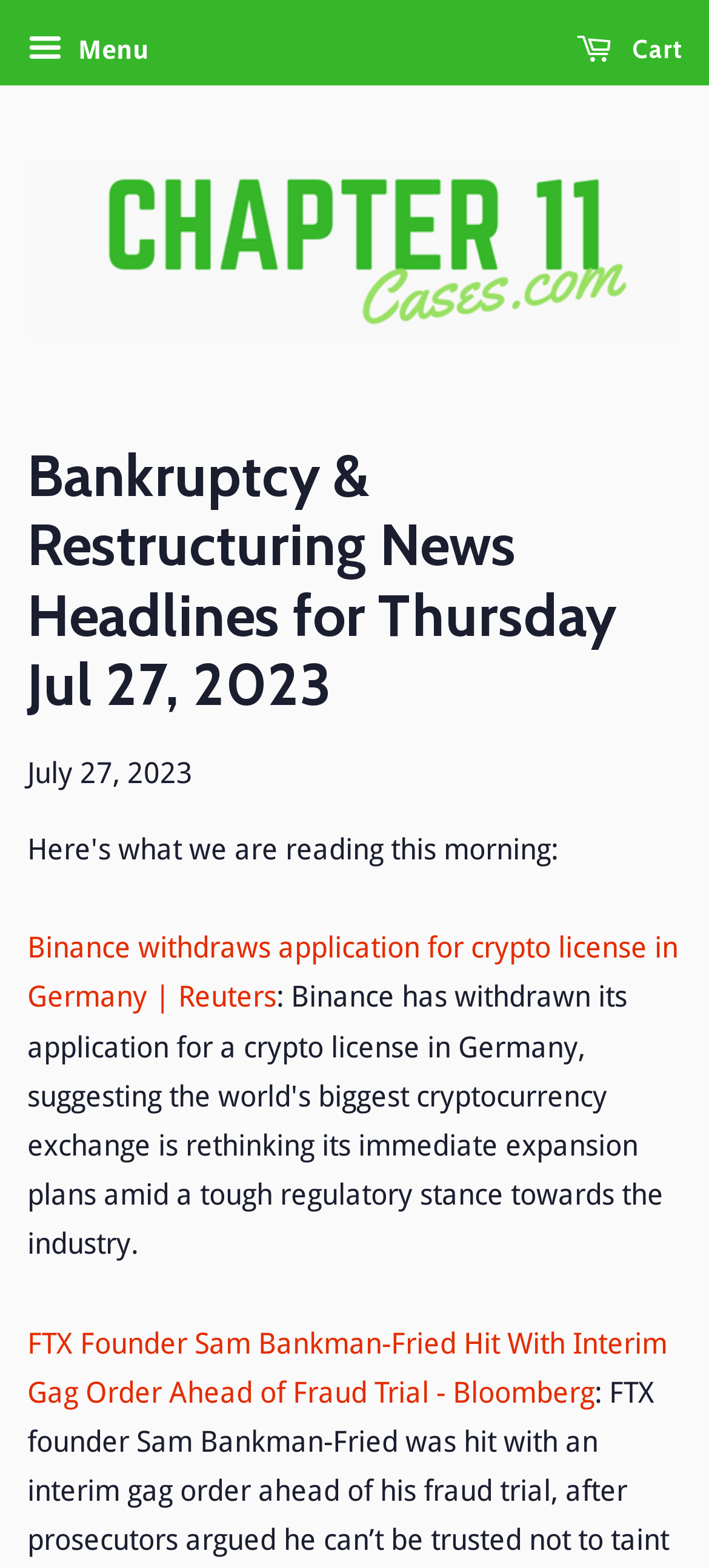What is the purpose of the 'Cart' link?
Please analyze the image and answer the question with as much detail as possible.

I found the 'Cart' link element on the webpage, which is located in the top-right corner. Based on its position and text content, I infer that it is used to access the cart, likely for e-commerce functionality.